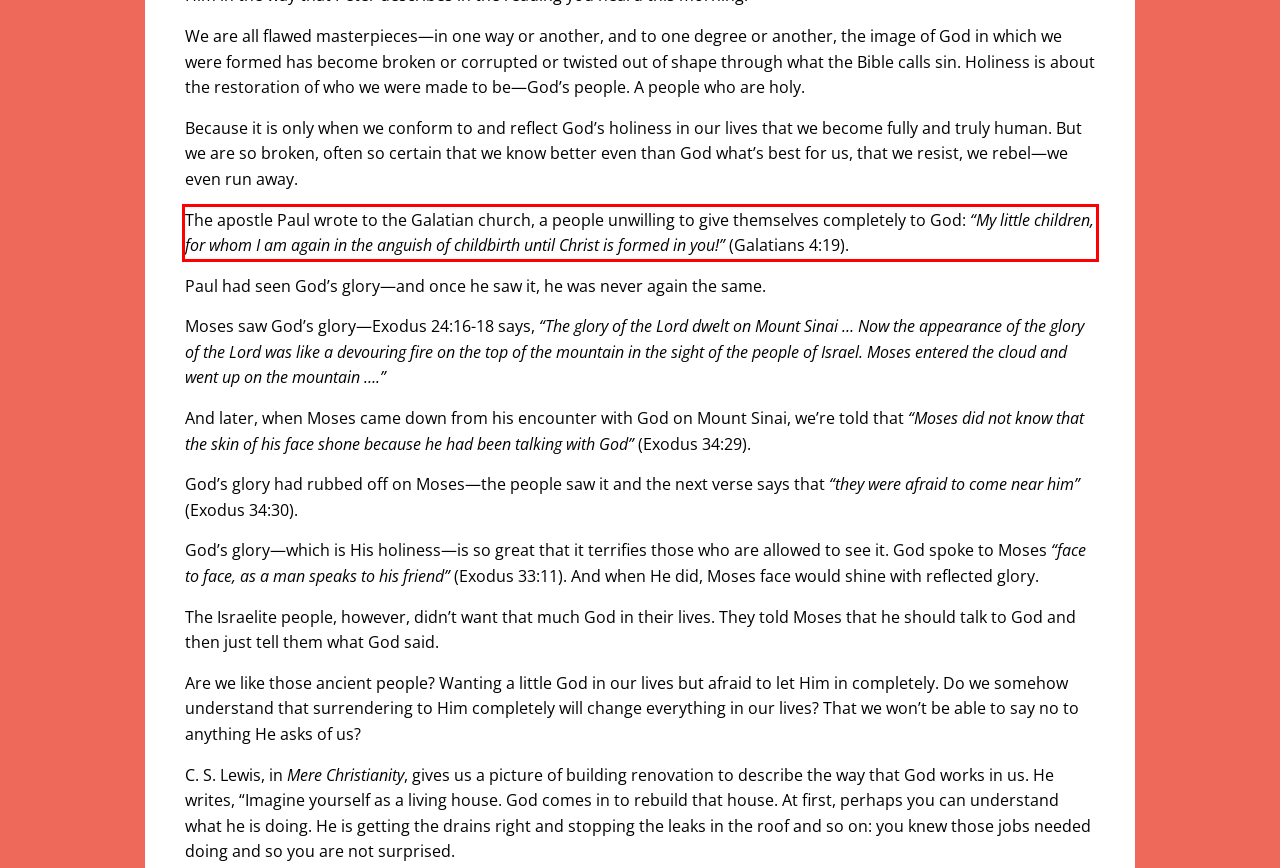Given the screenshot of the webpage, identify the red bounding box, and recognize the text content inside that red bounding box.

The apostle Paul wrote to the Galatian church, a people unwilling to give themselves completely to God: “My little children, for whom I am again in the anguish of childbirth until Christ is formed in you!” (Galatians 4:19).